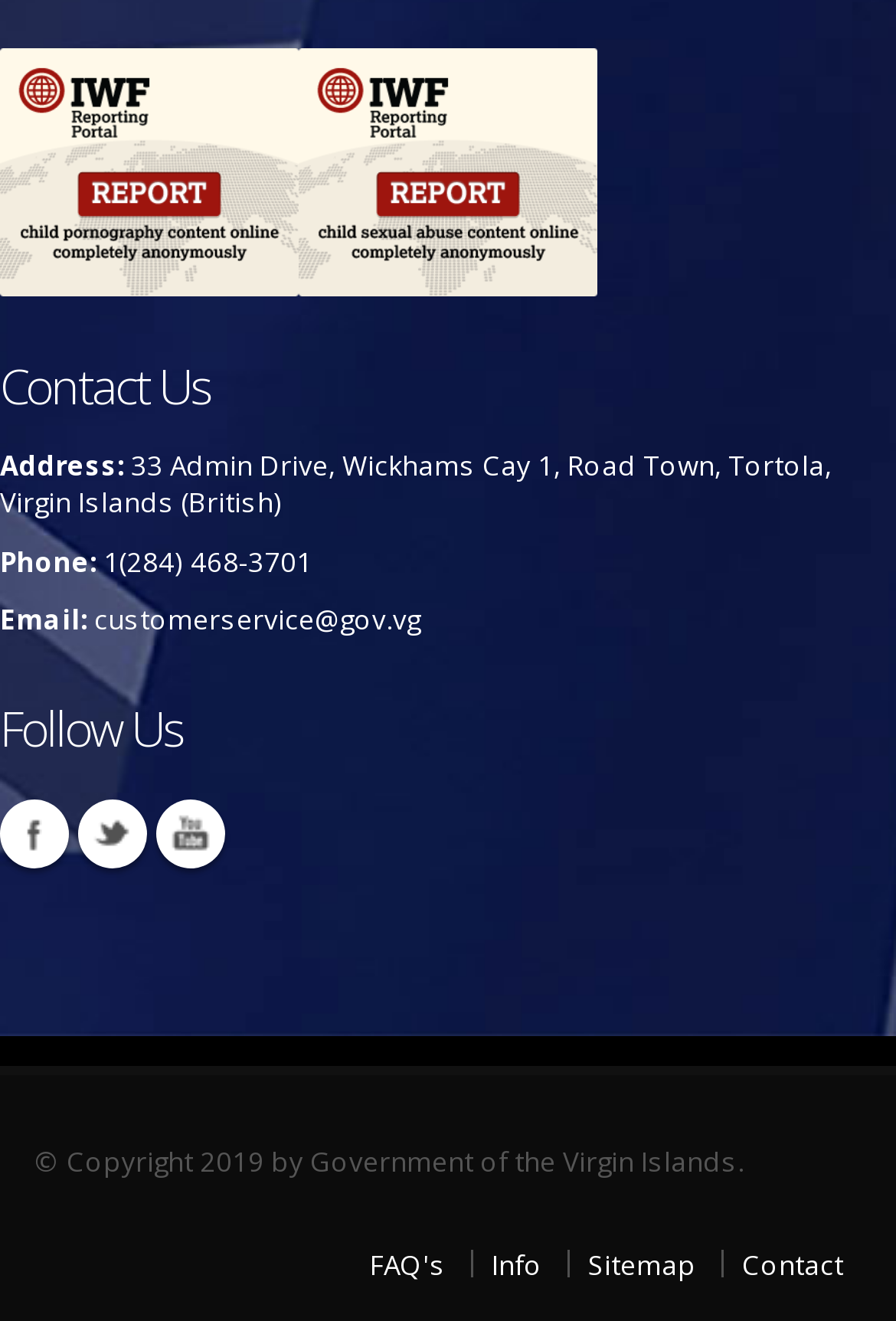Please locate the bounding box coordinates of the element that should be clicked to achieve the given instruction: "Click Contact Us".

[0.0, 0.268, 1.0, 0.315]